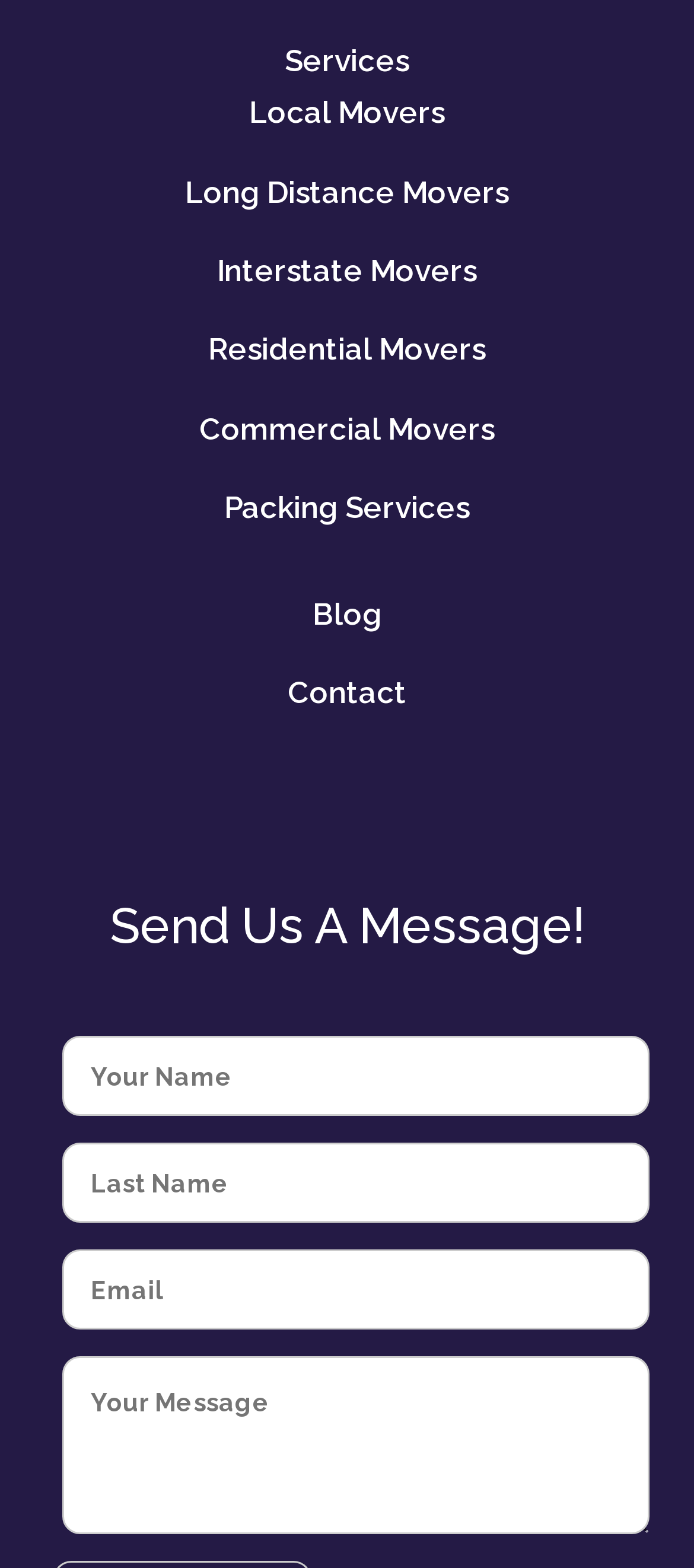Identify the bounding box coordinates for the UI element mentioned here: "Blog". Provide the coordinates as four float values between 0 and 1, i.e., [left, top, right, bottom].

[0.424, 0.374, 0.576, 0.408]